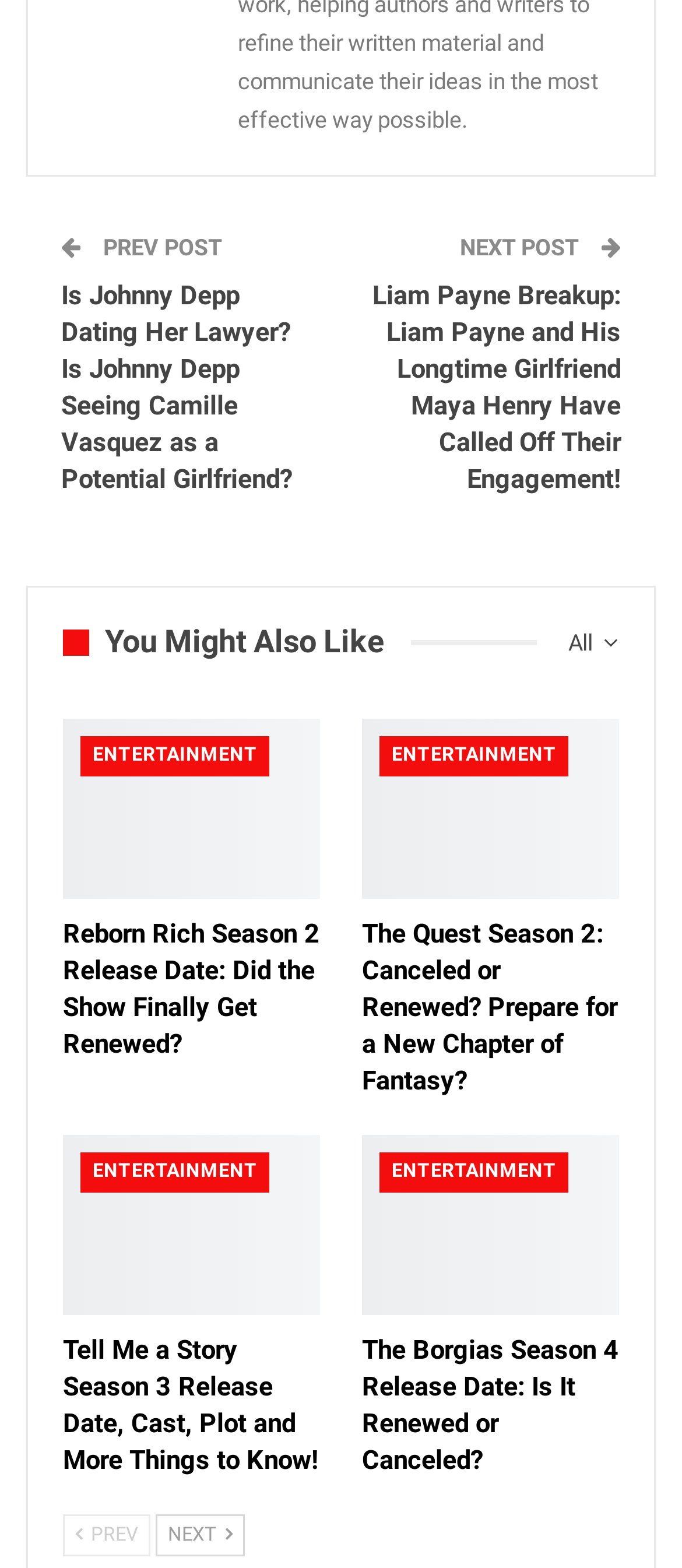What is the text of the first link on the webpage?
Identify the answer in the screenshot and reply with a single word or phrase.

Is Johnny Depp Dating Her Lawyer?